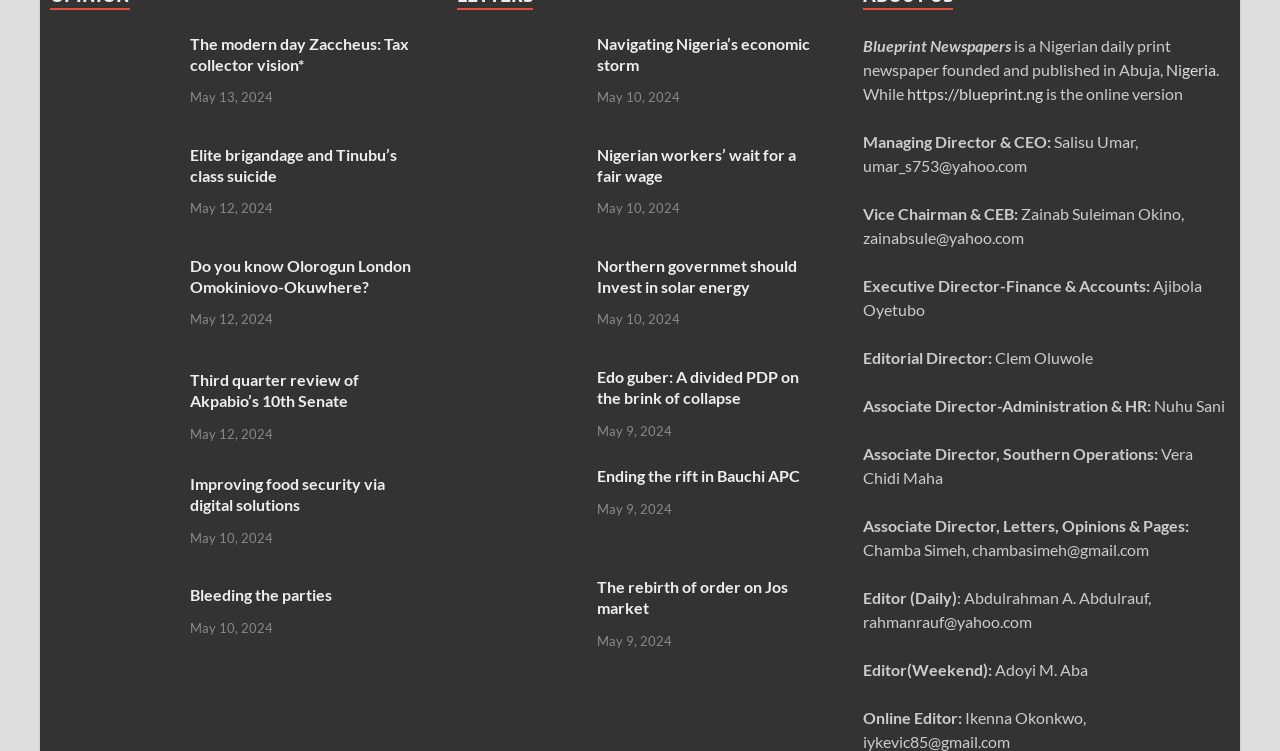Pinpoint the bounding box coordinates of the element you need to click to execute the following instruction: "Learn more about the Editorial Director: Clem Oluwole". The bounding box should be represented by four float numbers between 0 and 1, in the format [left, top, right, bottom].

[0.775, 0.463, 0.854, 0.488]